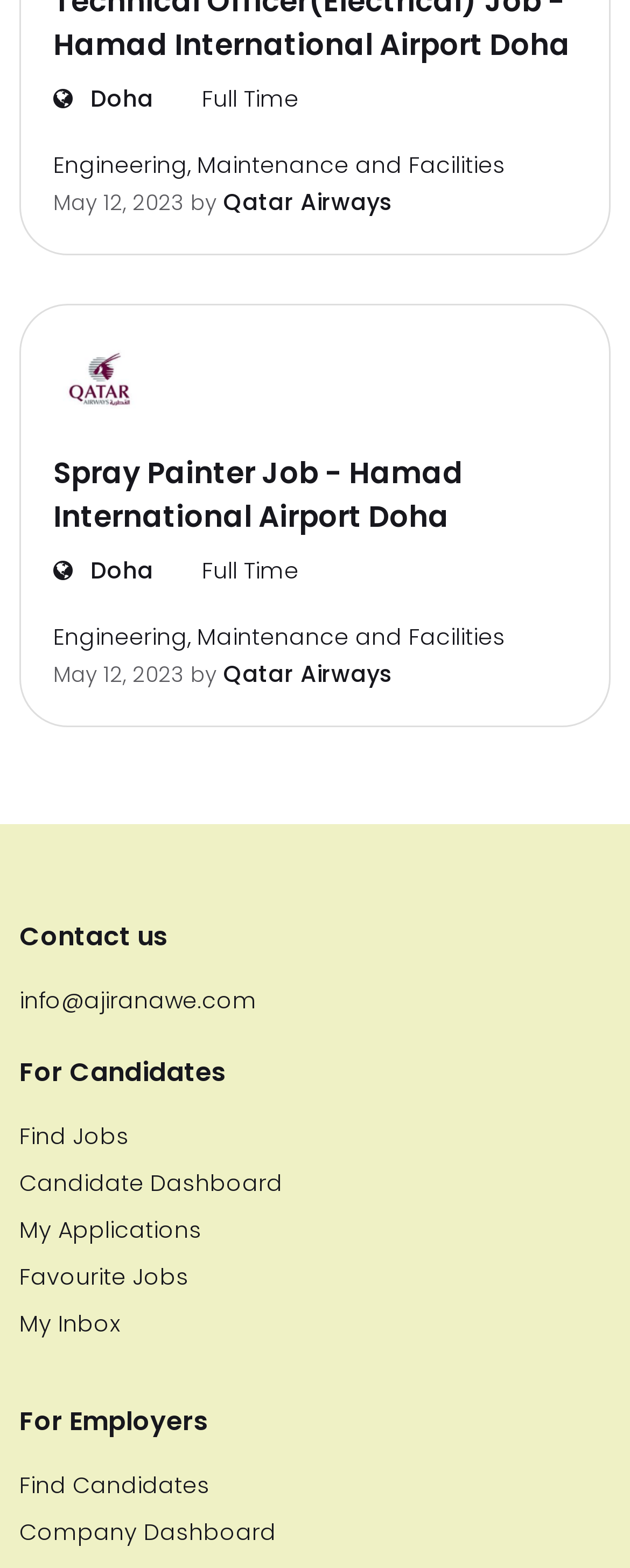Who is the employer?
Examine the image and give a concise answer in one word or a short phrase.

Qatar Airways